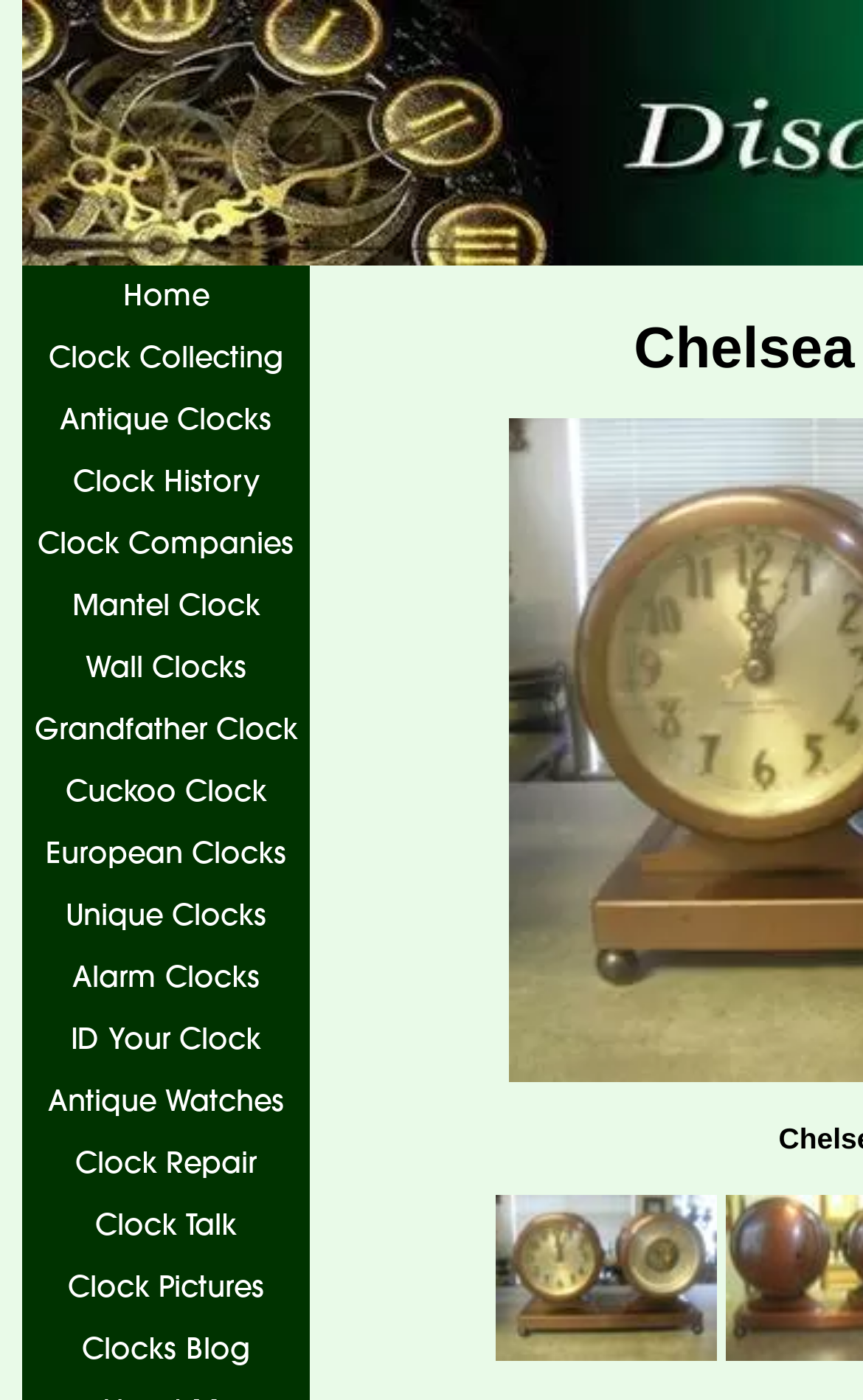Generate the text content of the main heading of the webpage.

Chelsea Shipbell Clock